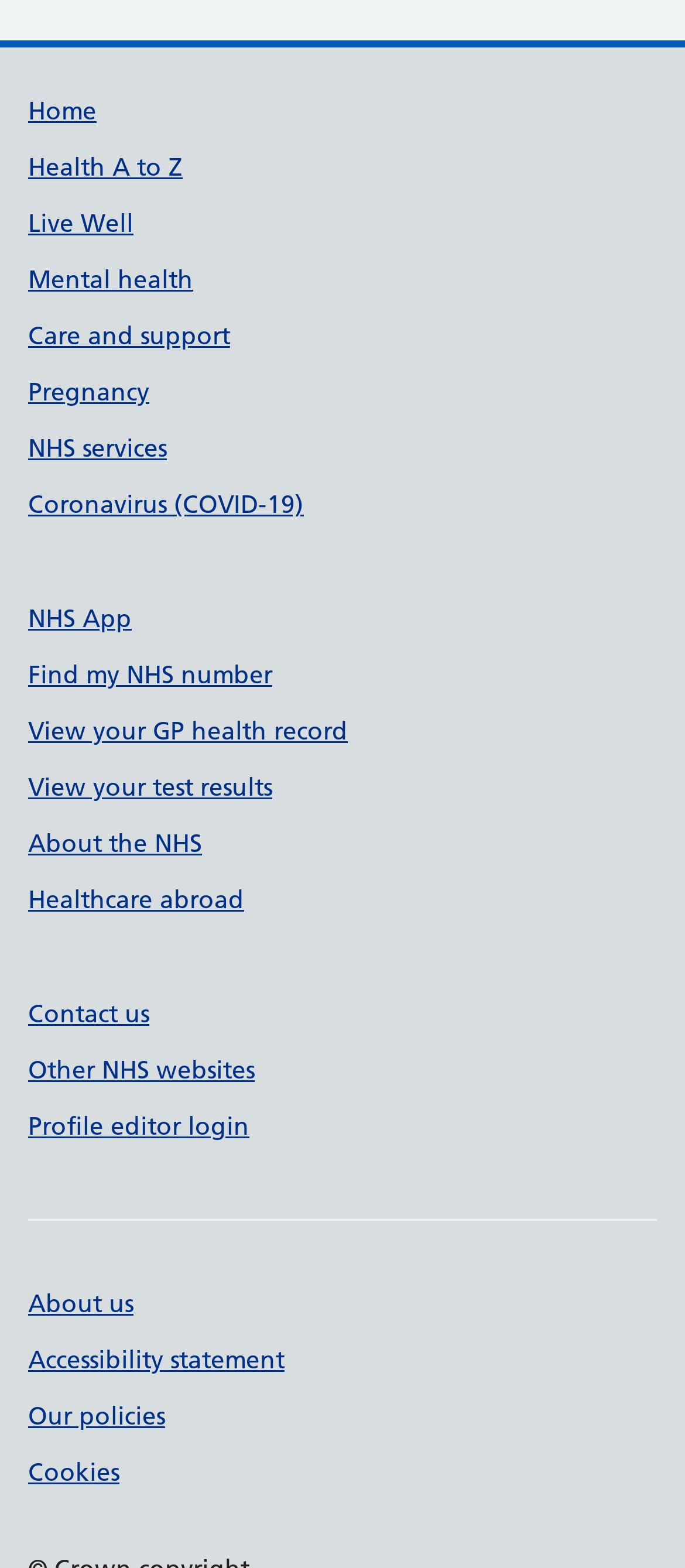Are there any links related to NHS services on the webpage?
Please answer the question with a detailed response using the information from the screenshot.

Yes, there are links related to NHS services on the webpage, including 'NHS services' and 'NHS App', which are both categorized under NHS services based on their text content.